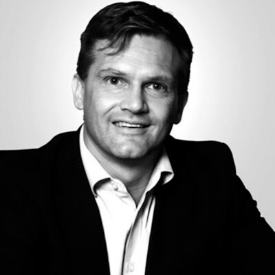Give a concise answer using only one word or phrase for this question:
What is the tone of the image?

Professional and approachable